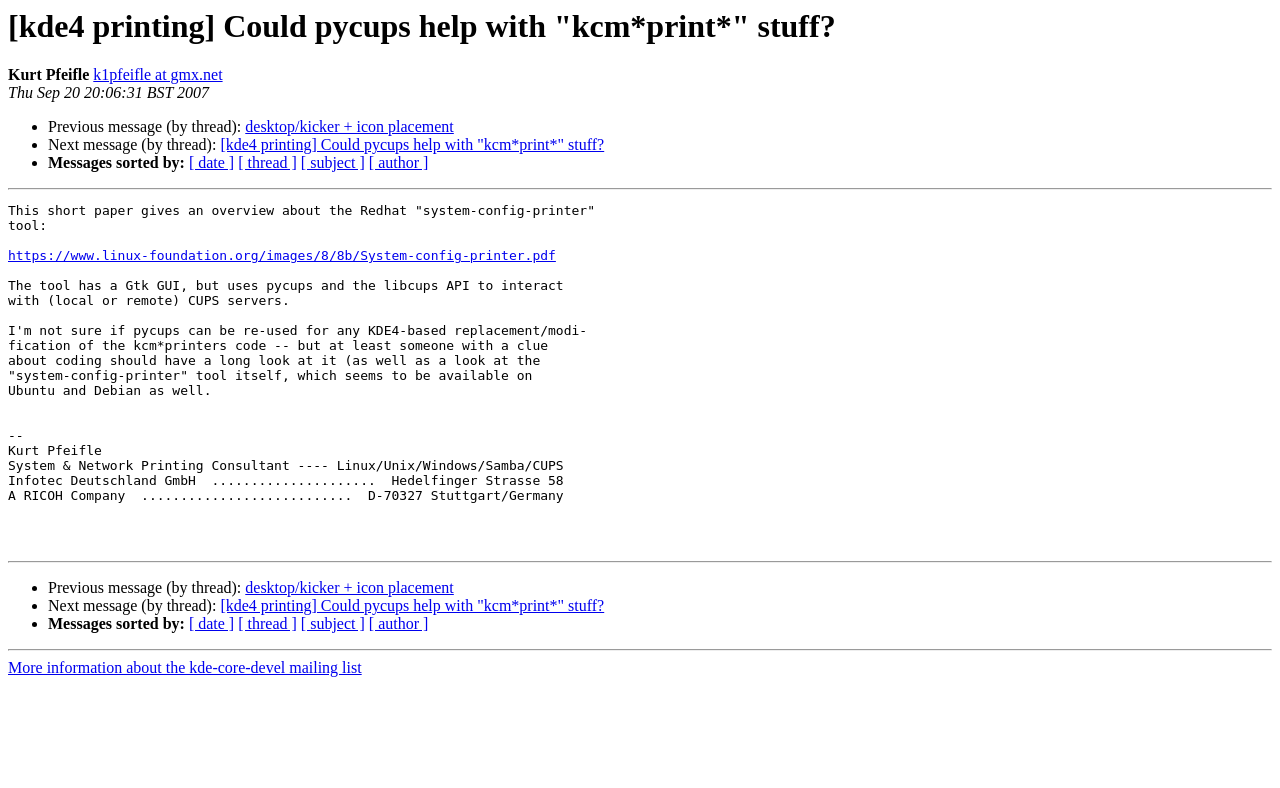Provide an in-depth description of the elements and layout of the webpage.

This webpage appears to be an archived email thread from the kde-core-devel mailing list. At the top, there is a heading with the title "[kde4 printing] Could pycups help with "kcm*print*" stuff?" followed by the sender's name, "Kurt Pfeifle", and their email address. Below this, there is a timestamp indicating when the email was sent.

The main content of the email is a discussion about the Redhat "system-config-printer" tool, which is described in a short paper linked to a PDF file. The text explains that the tool has a Gtk GUI and uses pycups and the libcups API to interact with CUPS servers. The author, Kurt Pfeifle, suggests that pycups could be reused for a KDE4-based replacement or modification of the kcm*printers code.

The email also includes a signature block with the author's contact information, including their company, Infotec Deutschland GmbH, and their address.

Throughout the page, there are several links to navigate through the email thread, including "Previous message (by thread):" and "Next message (by thread):" links, as well as links to sort messages by date, thread, subject, or author. There are also horizontal separators dividing the different sections of the page.

At the bottom of the page, there is a link to more information about the kde-core-devel mailing list.